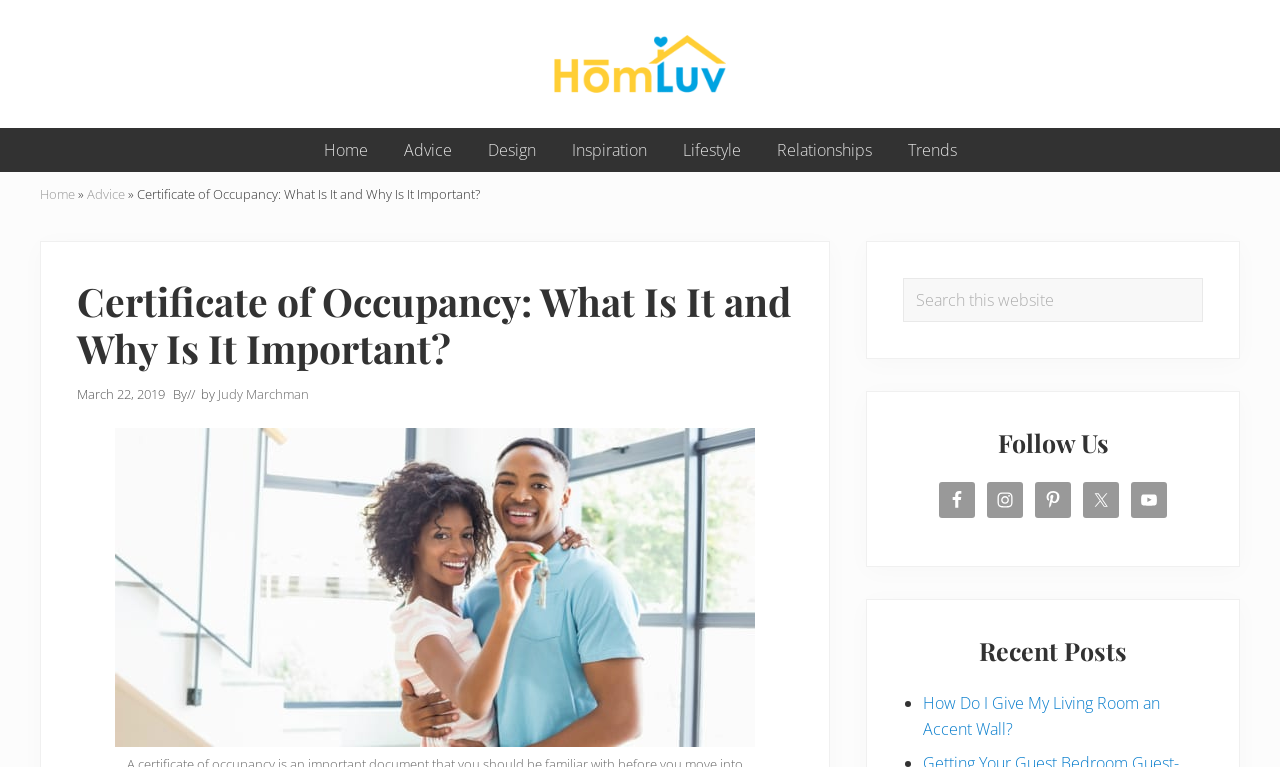How many social media links are there in the sidebar?
Offer a detailed and full explanation in response to the question.

The social media links can be found in the sidebar, which includes links to Facebook, Instagram, Pinterest, Twitter, and YouTube.